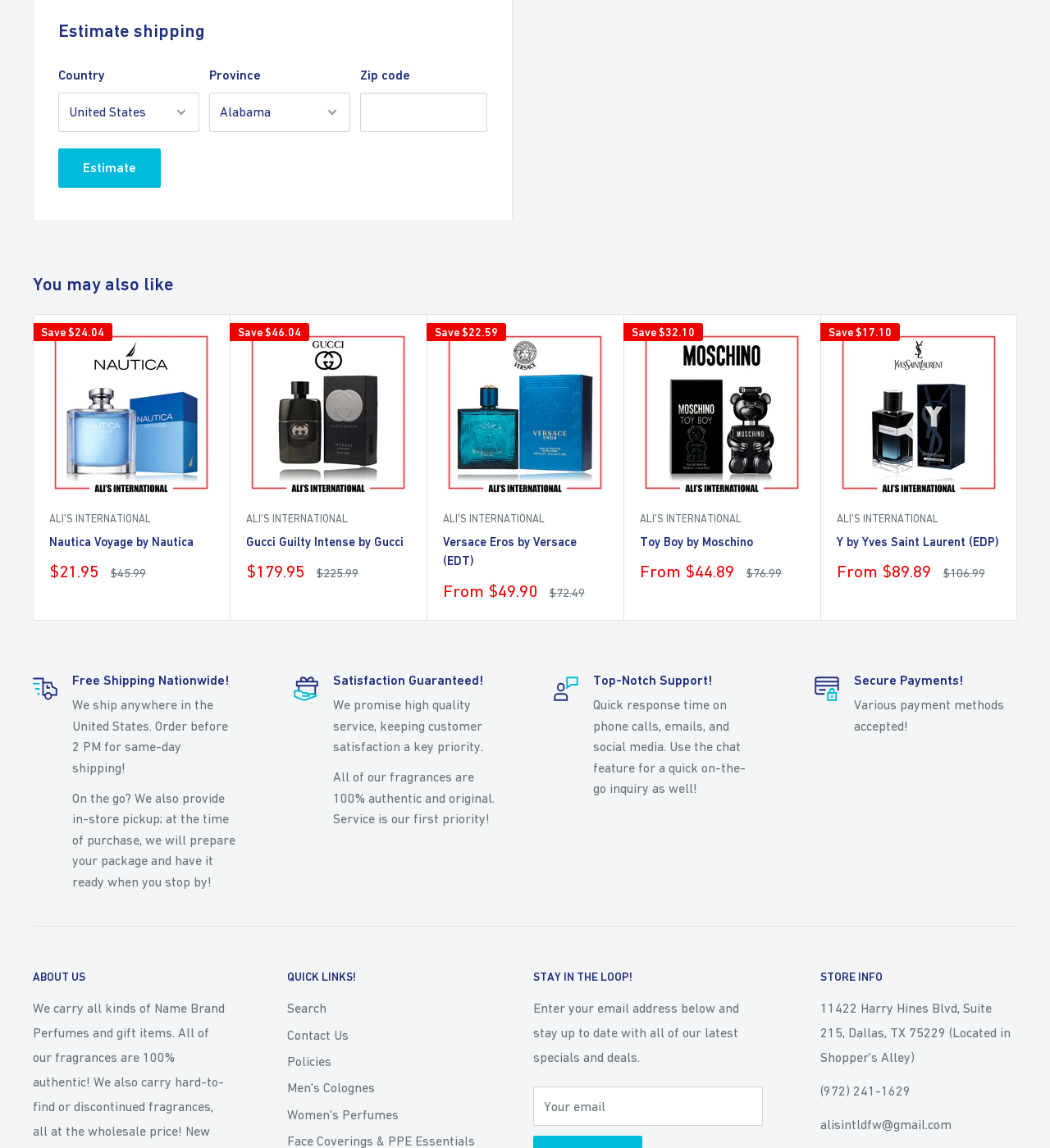Identify the bounding box coordinates of the section that should be clicked to achieve the task described: "Select a country".

[0.055, 0.081, 0.19, 0.115]